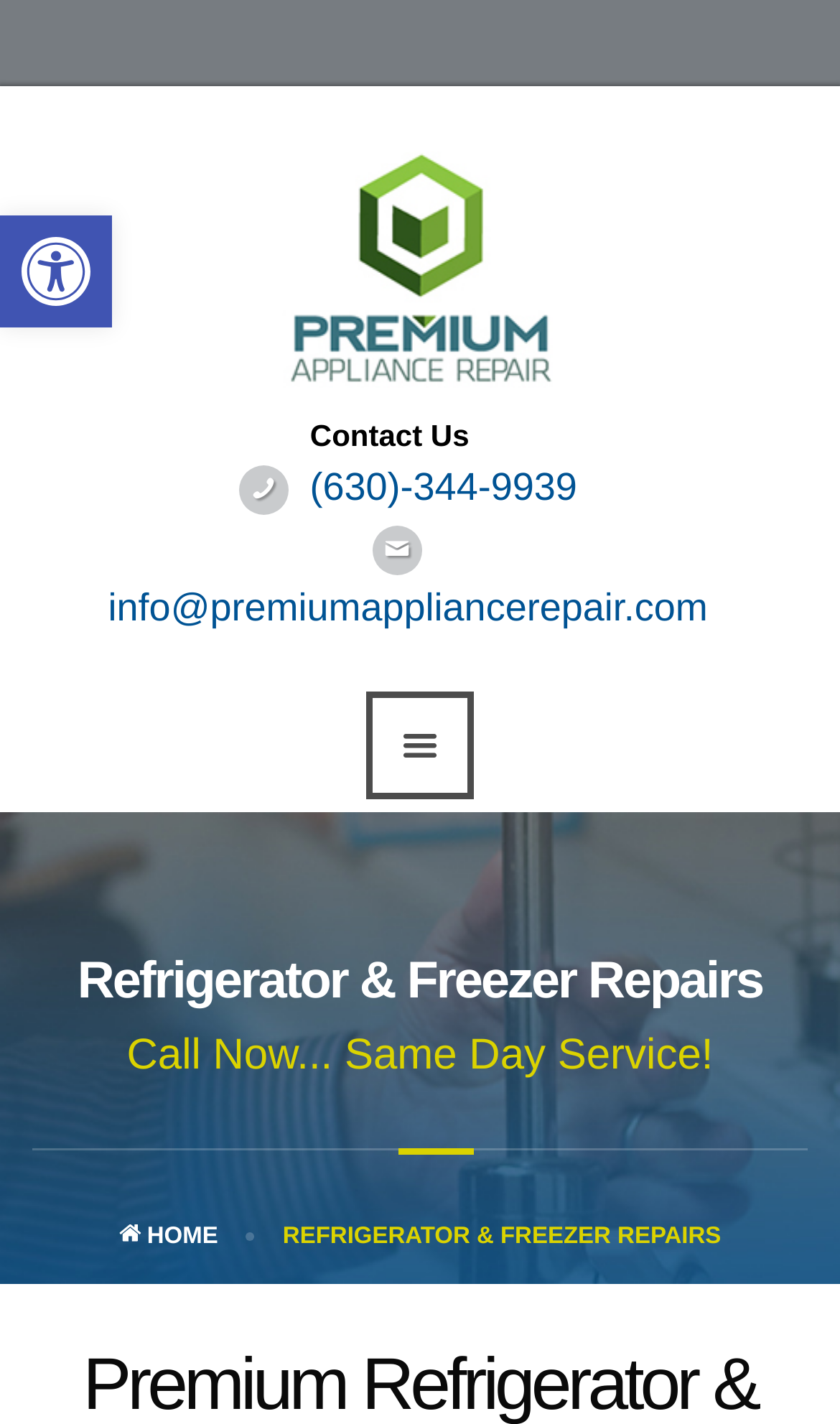Bounding box coordinates must be specified in the format (top-left x, top-left y, bottom-right x, bottom-right y). All values should be floating point numbers between 0 and 1. What are the bounding box coordinates of the UI element described as: Open toolbar Accessibility Tools

[0.0, 0.151, 0.133, 0.23]